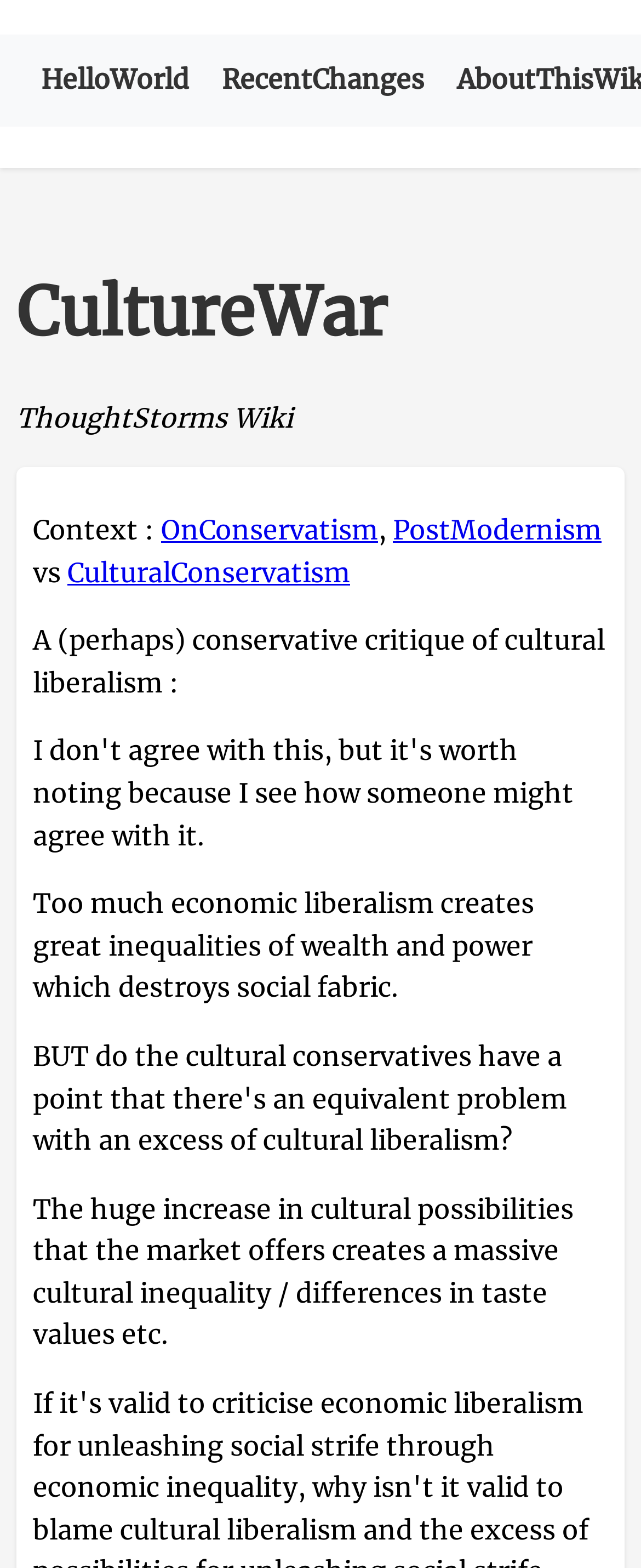What is the consequence of the huge increase in cultural possibilities?
Utilize the information in the image to give a detailed answer to the question.

The webpage states that 'The huge increase in cultural possibilities that the market offers creates a massive cultural inequality / differences in taste values etc.' This suggests that the increase in cultural possibilities leads to cultural inequality.